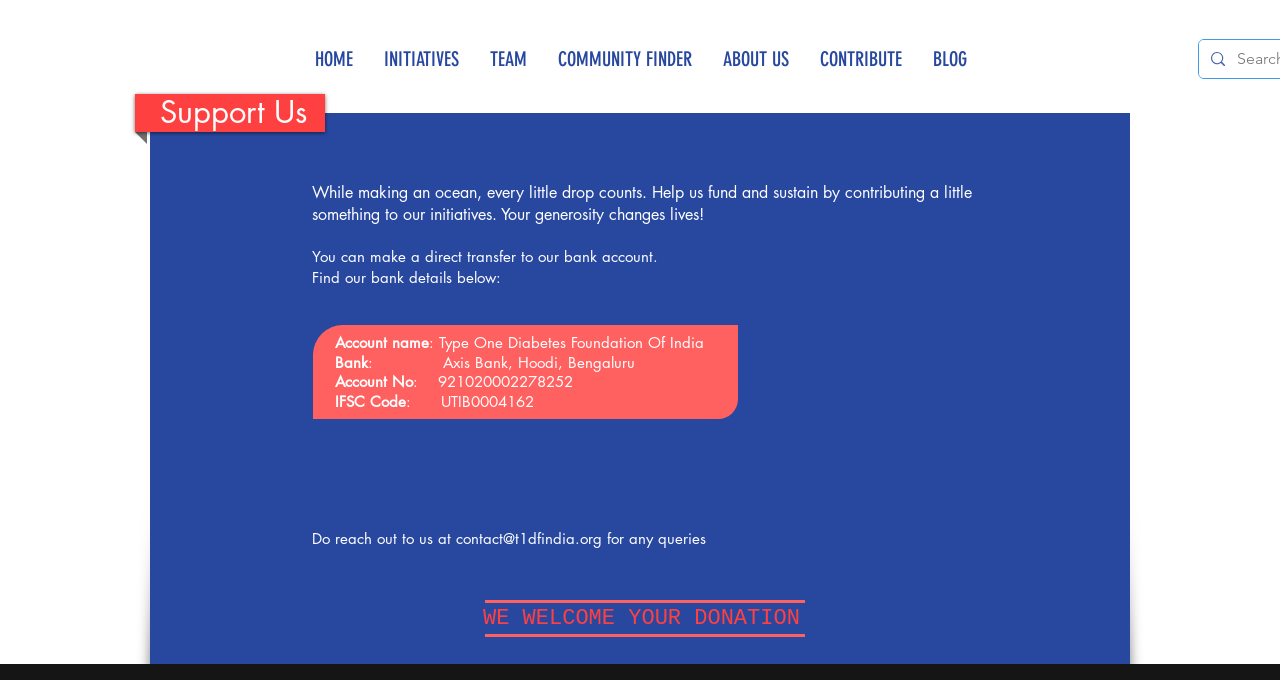What type of organization is this?
Provide a detailed answer to the question, using the image to inform your response.

Based on the webpage content, especially the bank account details and the 'About Us' link, it can be inferred that this is a webpage of a diabetes foundation, specifically the Type 1 Diabetes Foundation of India.